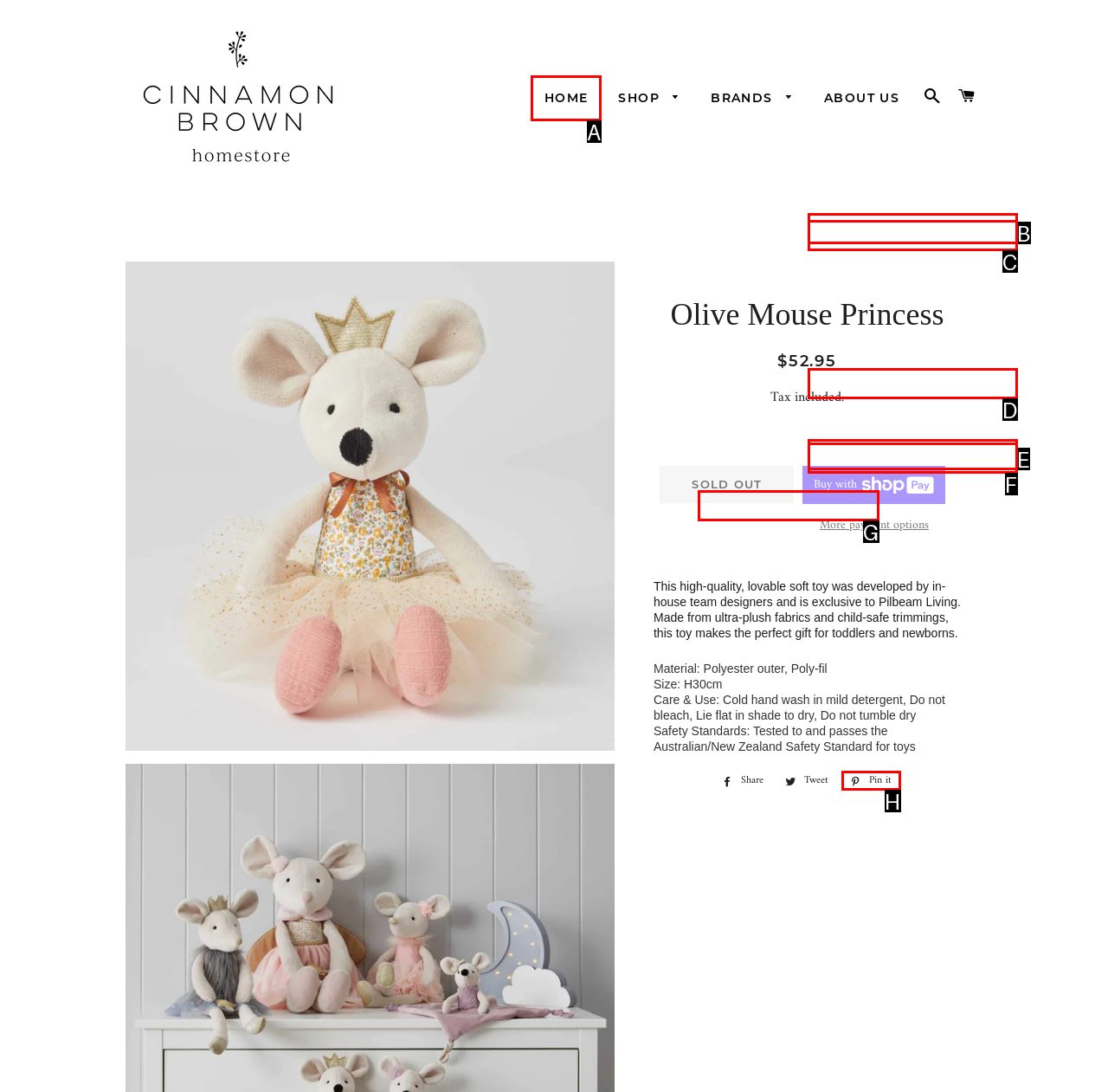Given the description: Pin it Pin on Pinterest, select the HTML element that best matches it. Reply with the letter of your chosen option.

H